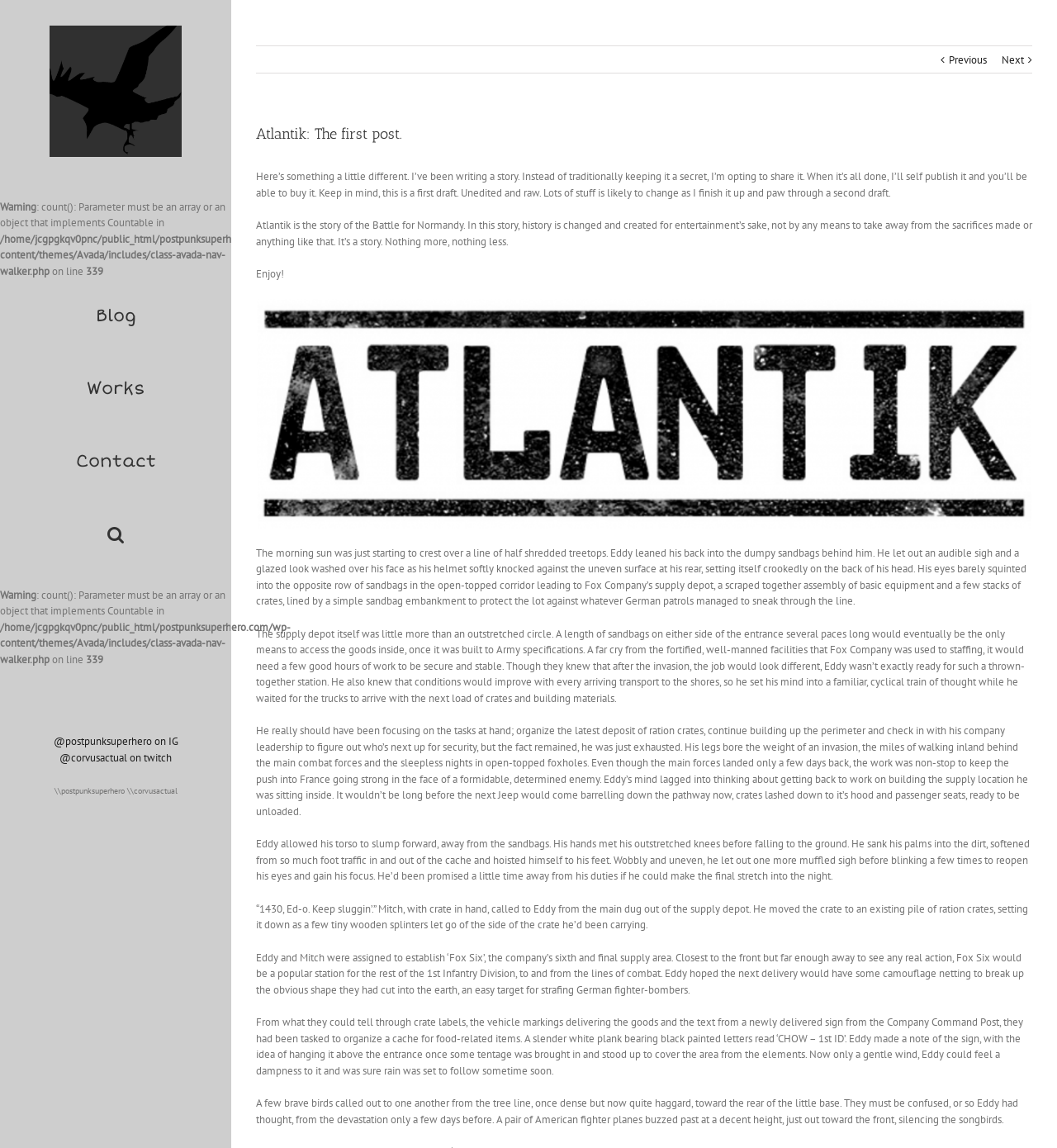Describe all the significant parts and information present on the webpage.

This webpage is a blog post titled "Atlantik: The first post." by Adventures of a Postpunk Superhero. At the top left corner, there is a logo of Adventures of a Postpunk Superhero, which is an image. Below the logo, there is a navigation menu with three items: Blog, Works, and Contact. 

On the top right side, there are two links to the author's social media profiles, one on Instagram and the other on Twitch. Below these links, there is a heading that reads "Atlantik: The first post." followed by a brief introduction to the story. The introduction explains that the author is sharing a story, which will be self-published when completed, and that it is a first draft.

The main content of the webpage is the story itself, which is divided into several paragraphs. The story appears to be a historical fiction piece, set during the Battle of Normandy. It describes the scene of a supply depot, where the protagonist, Eddy, is sitting amidst sandbags, feeling exhausted from the invasion. The story then follows Eddy's thoughts and actions as he waits for the next load of crates and building materials to arrive.

At the bottom of the webpage, there are two sections with links to follow the author on Instagram and to contact them via email. There is also a copyright notice with the year 2019.